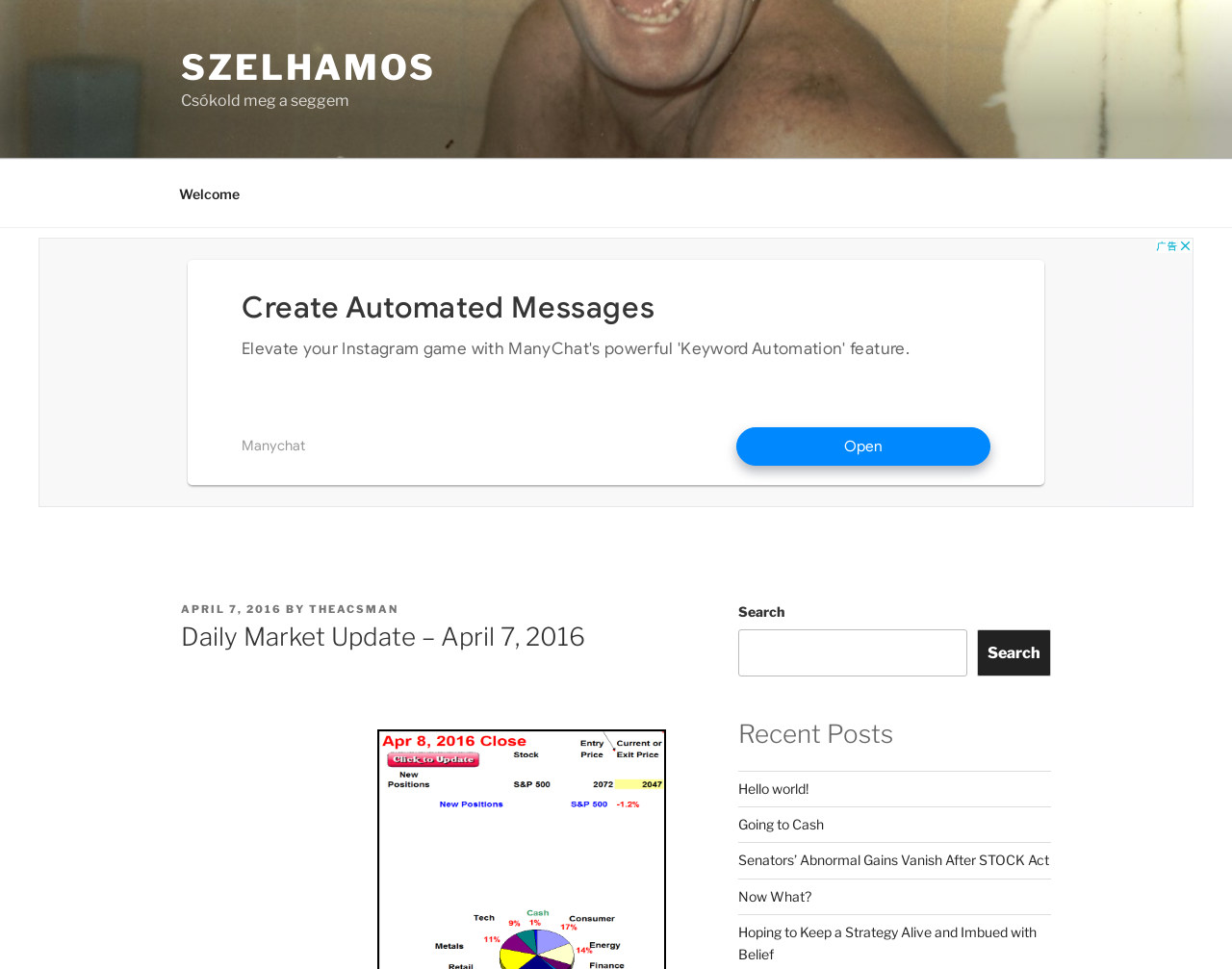Determine the bounding box coordinates for the region that must be clicked to execute the following instruction: "View the Daily Market Update – April 7, 2016 post".

[0.147, 0.64, 0.556, 0.676]